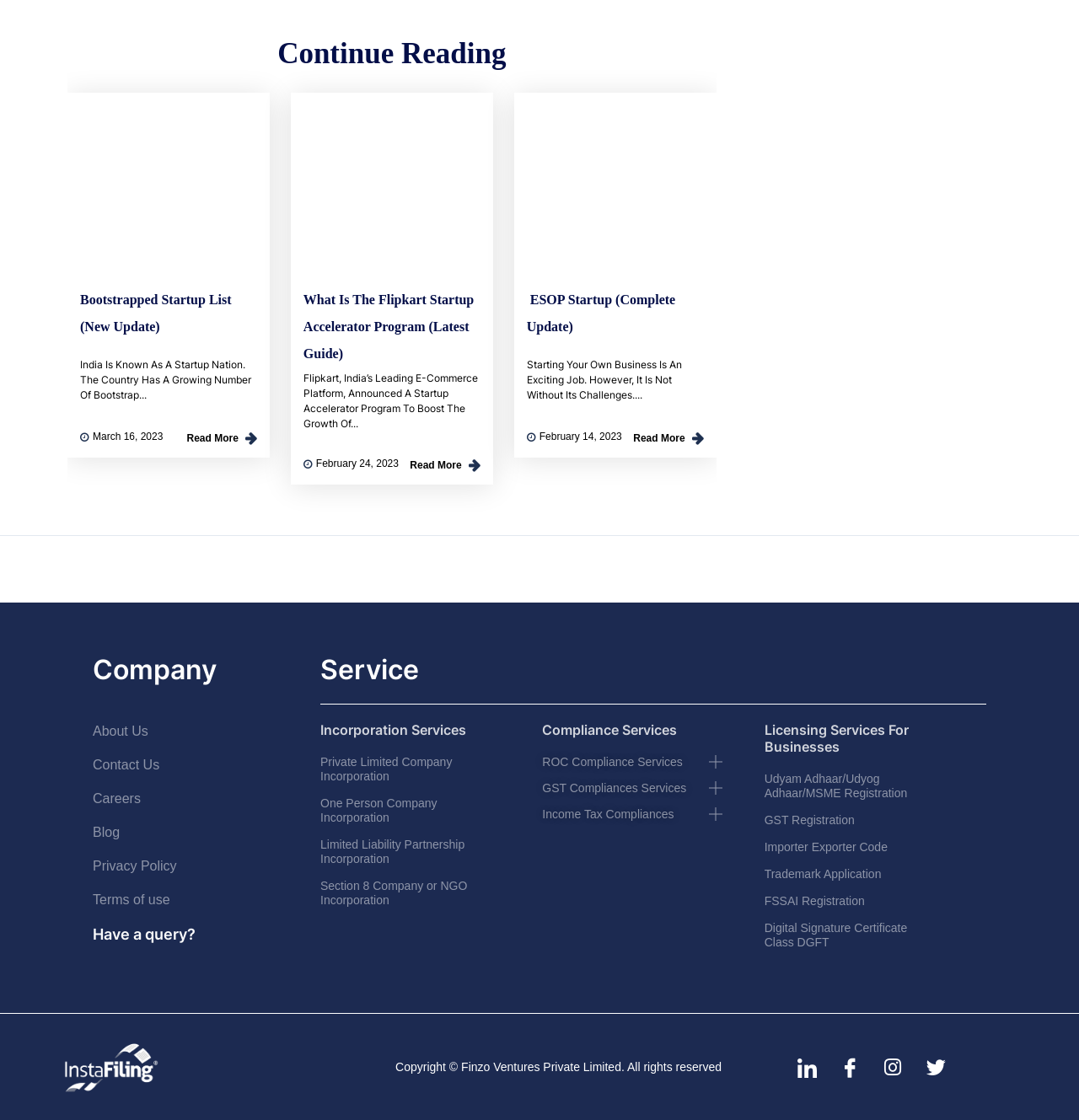Answer the question below with a single word or a brief phrase: 
How many articles are on the webpage?

3